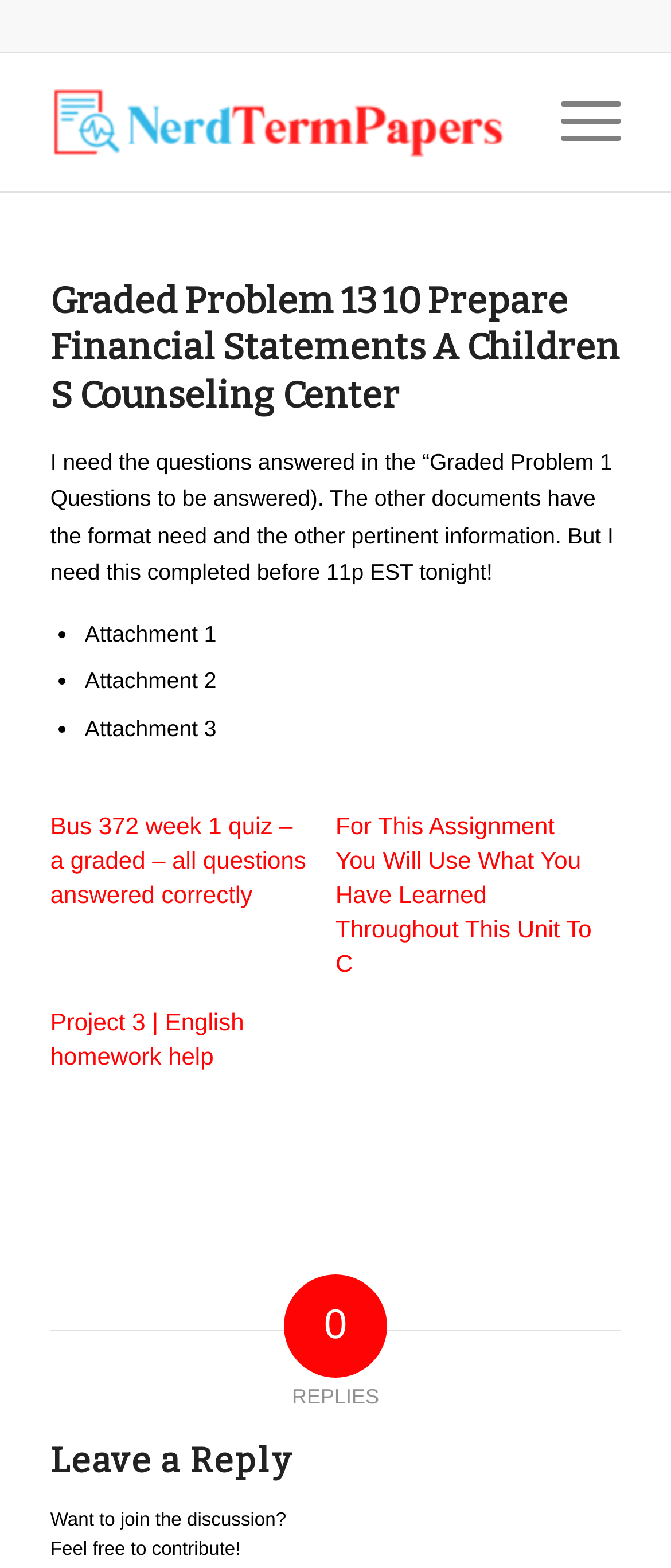Answer the question in one word or a short phrase:
What is the purpose of the 'Leave a Reply' section?

To join the discussion